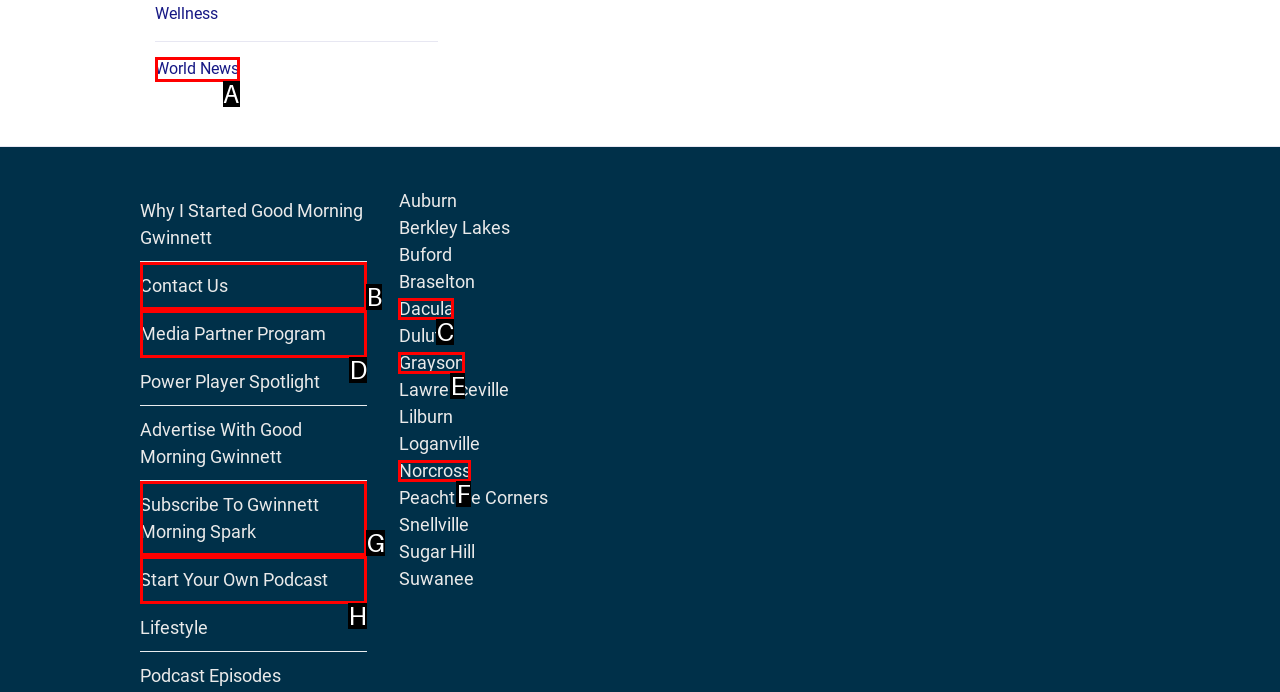Choose the letter that best represents the description: Contact Us. Answer with the letter of the selected choice directly.

B